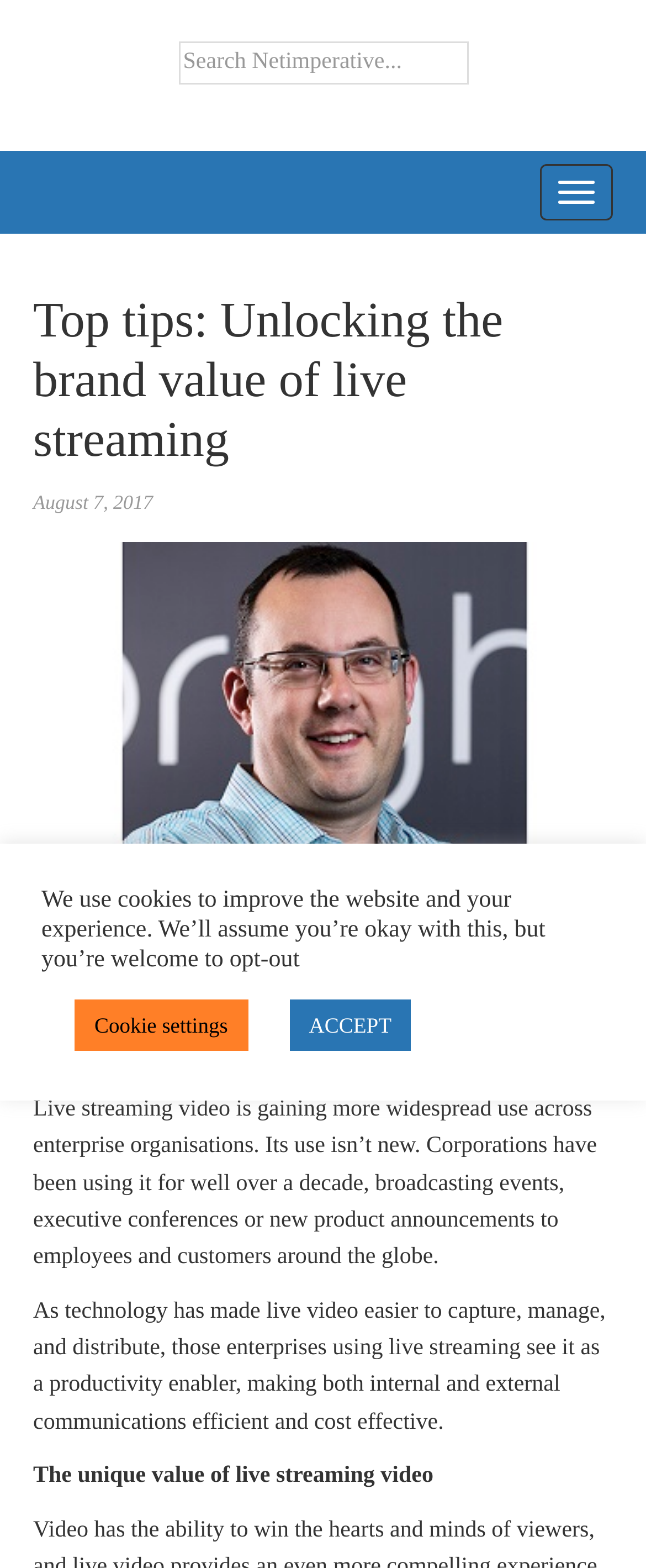What is the author's title?
Use the information from the screenshot to give a comprehensive response to the question.

The author's title can be found in the text 'Mark Blair, VP of EMEA at Brightcove', which is located in the main content area of the webpage.